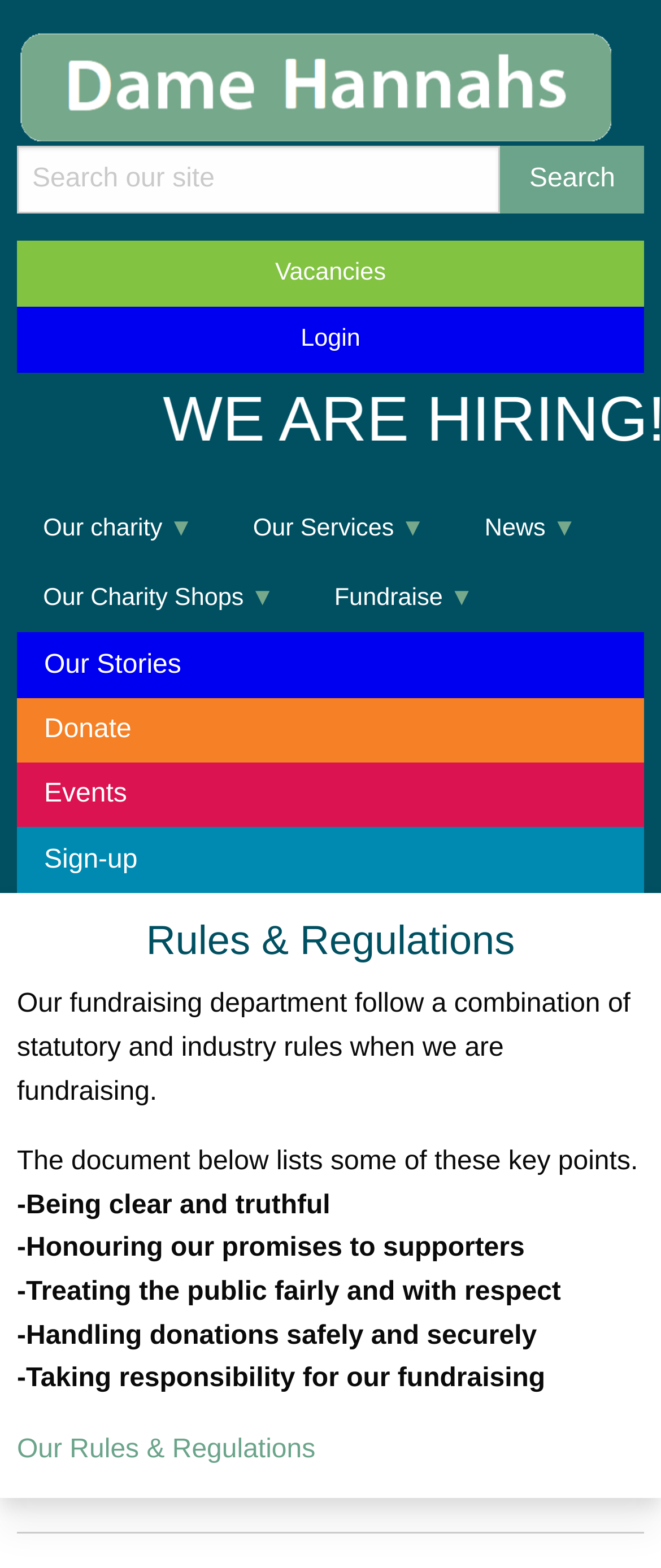Determine the bounding box coordinates (top-left x, top-left y, bottom-right x, bottom-right y) of the UI element described in the following text: Vacancies

[0.026, 0.153, 0.974, 0.195]